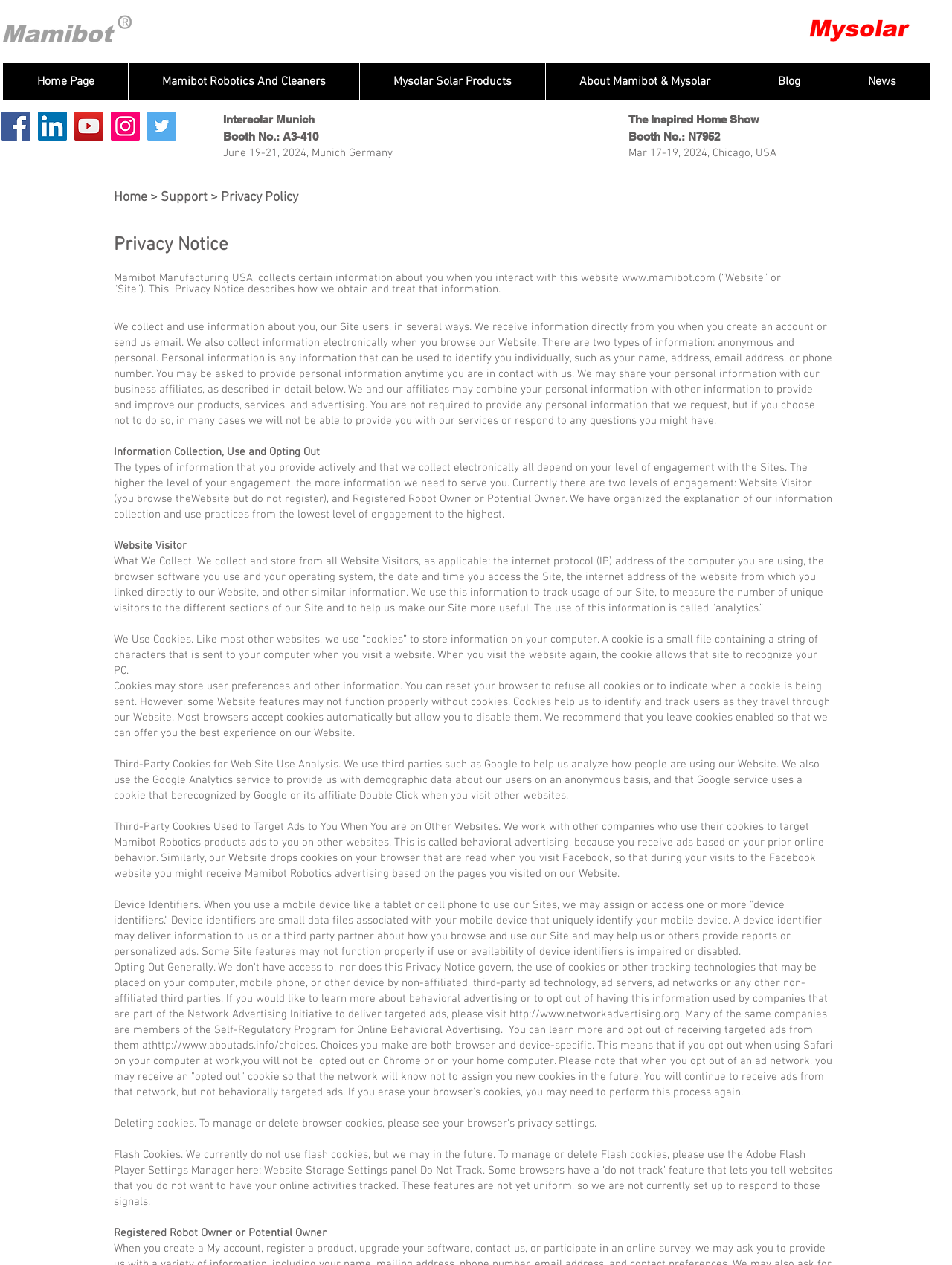Specify the bounding box coordinates of the area that needs to be clicked to achieve the following instruction: "View the Privacy Policy".

[0.12, 0.15, 0.345, 0.162]